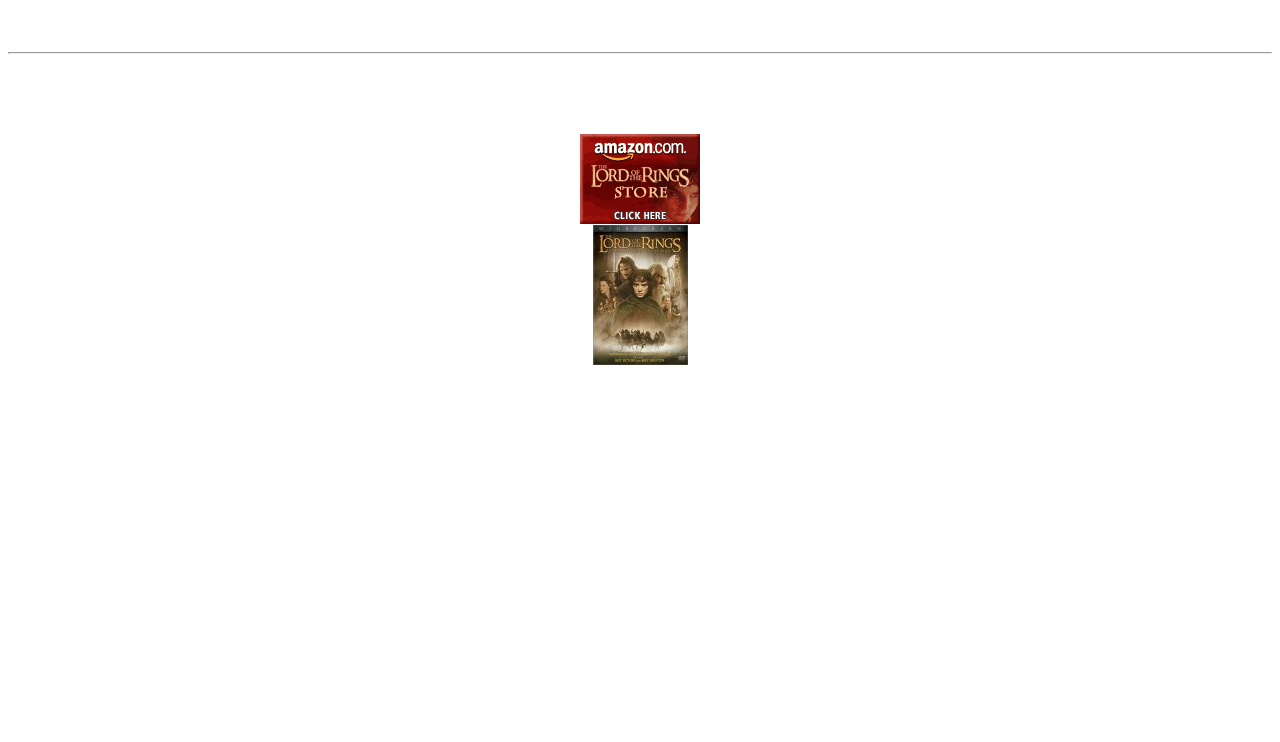Locate the bounding box coordinates of the area to click to fulfill this instruction: "Enter Lord of the Rings Fanatics Plaza". The bounding box should be presented as four float numbers between 0 and 1, in the order [left, top, right, bottom].

[0.1, 0.73, 0.281, 0.753]